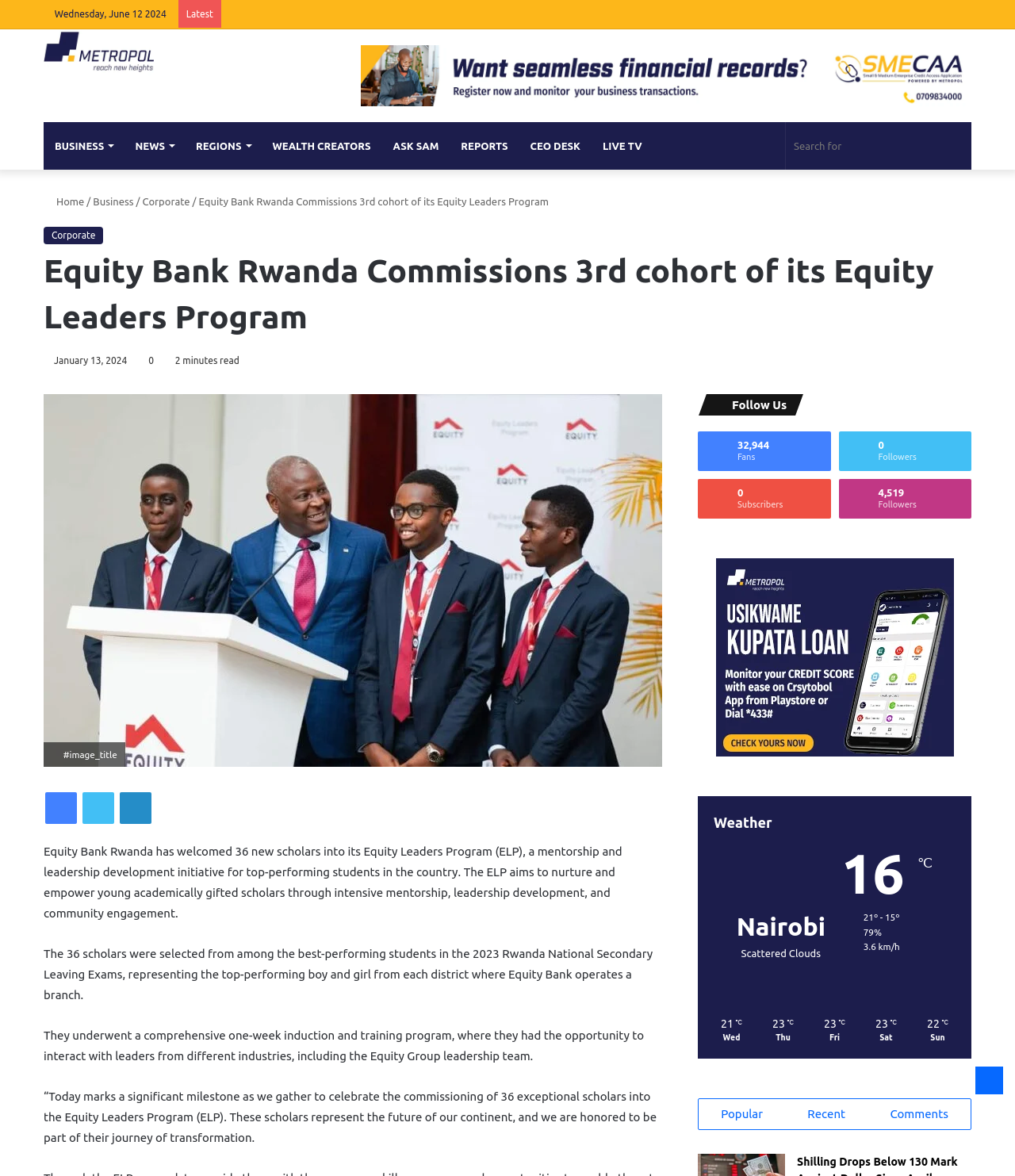Determine the bounding box coordinates for the UI element matching this description: "Instagram".

[0.934, 0.0, 0.957, 0.024]